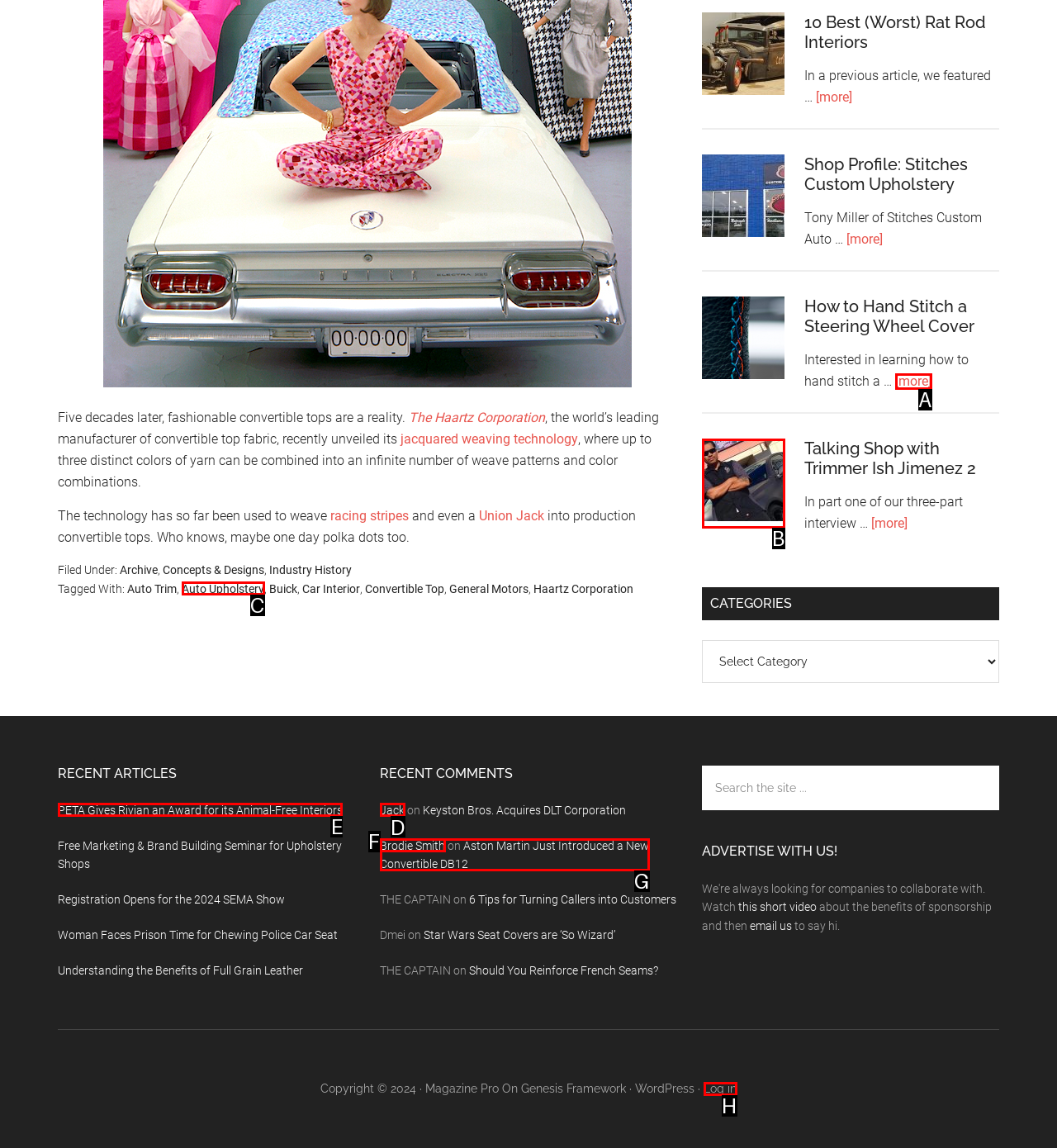Tell me which one HTML element I should click to complete the following task: Read the 'PETA Gives Rivian an Award for its Animal-Free Interiors' article
Answer with the option's letter from the given choices directly.

E